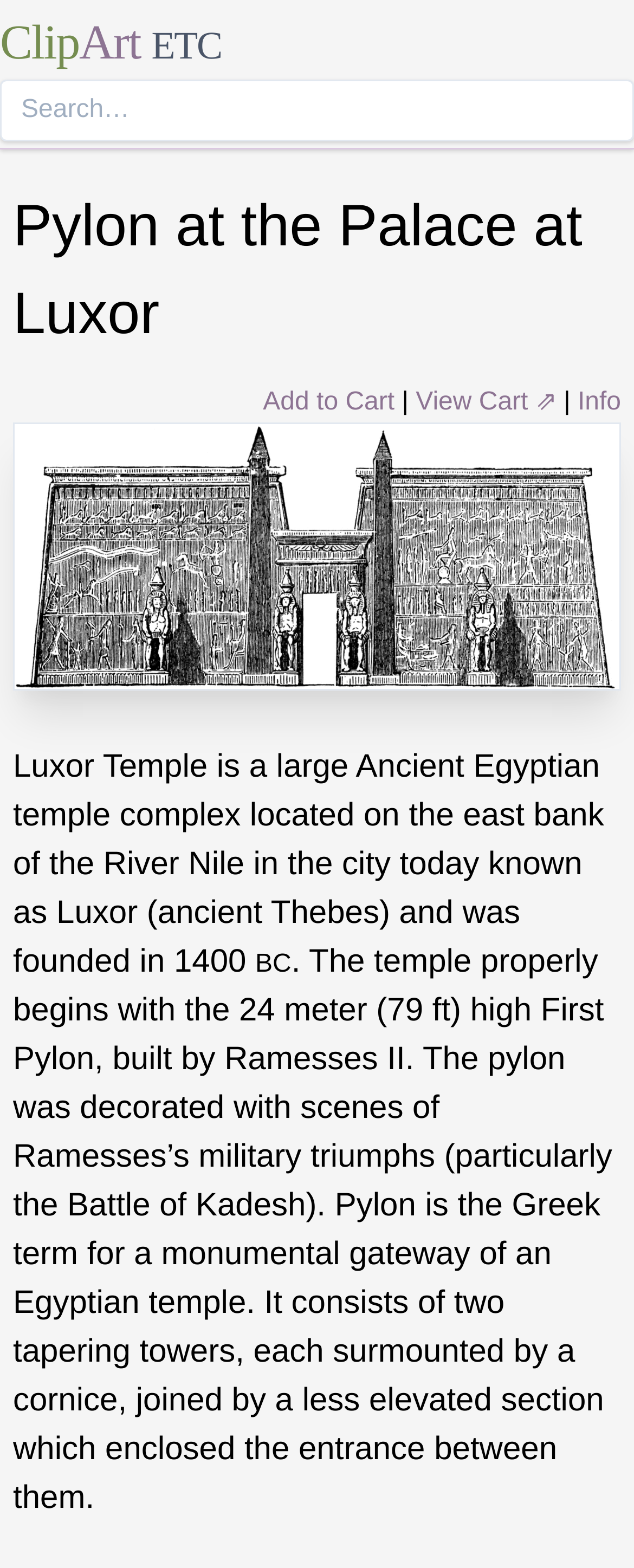From the given element description: "View Cart ⇗", find the bounding box for the UI element. Provide the coordinates as four float numbers between 0 and 1, in the order [left, top, right, bottom].

[0.656, 0.248, 0.878, 0.265]